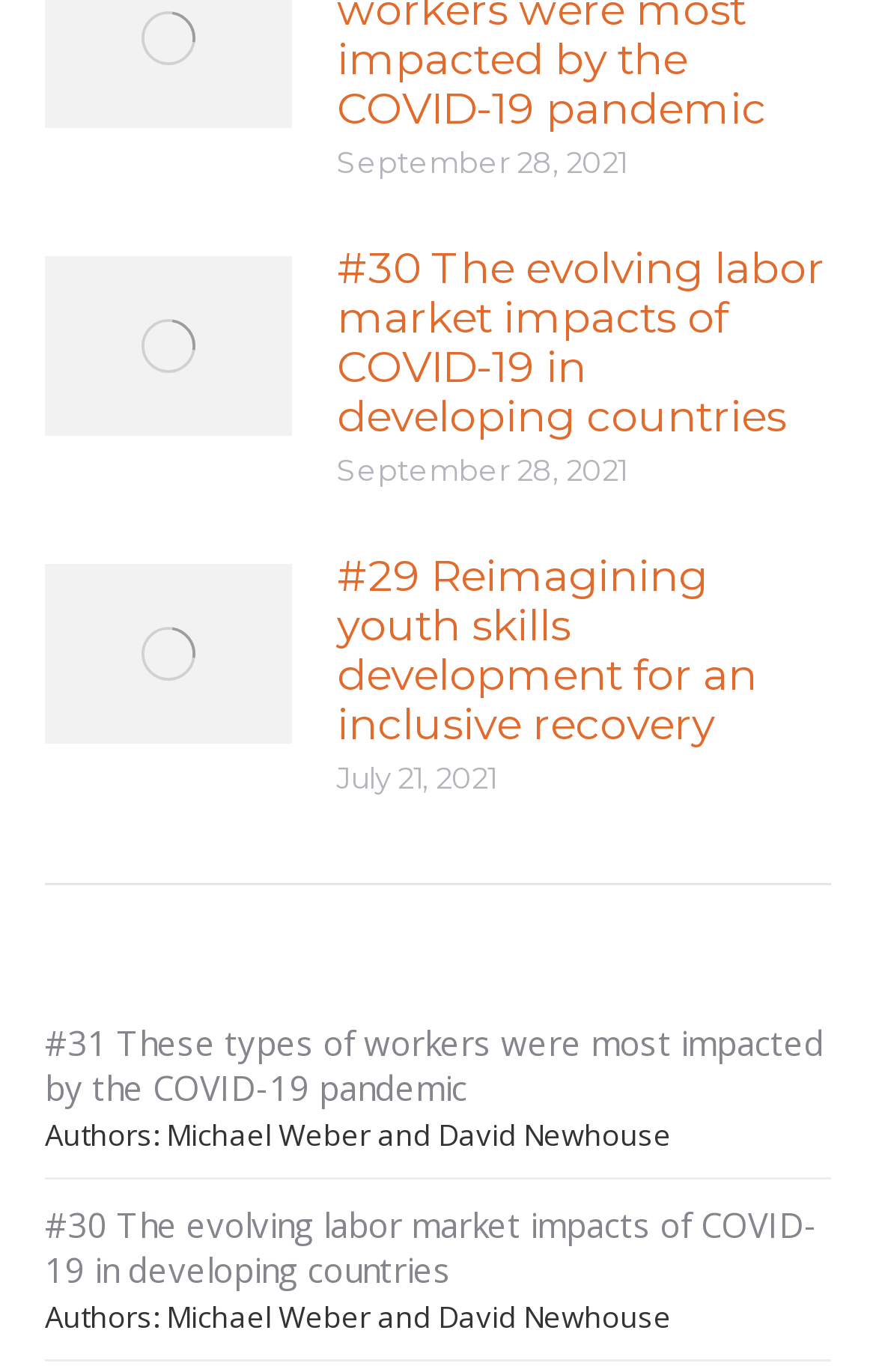What is the date of the latest article?
Based on the image, provide a one-word or brief-phrase response.

September 28, 2021